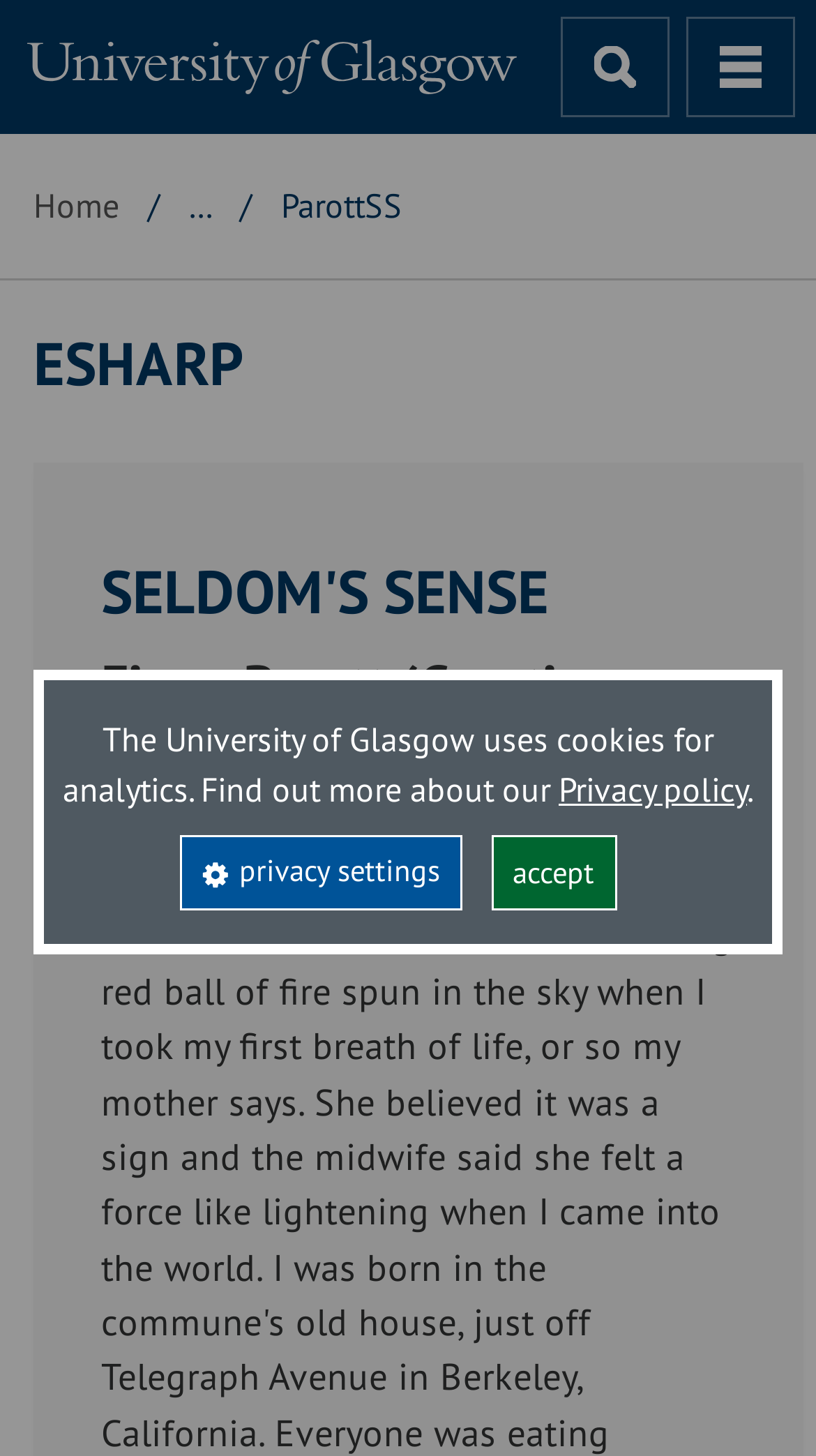Given the content of the image, can you provide a detailed answer to the question?
What is the purpose of the button with the search icon?

I found the answer by looking at the top-right corner of the webpage, where a button with a search icon is displayed, and its purpose is to open the search function.